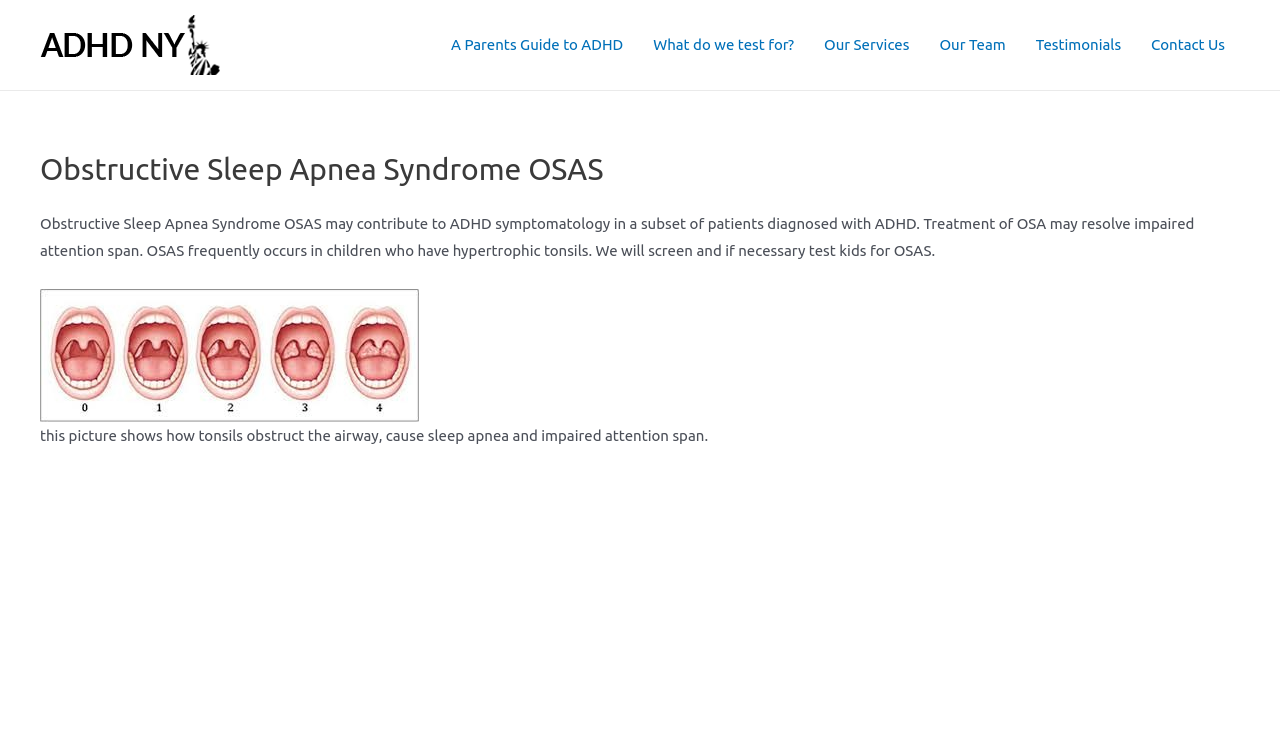Find the bounding box coordinates for the element that must be clicked to complete the instruction: "Read about Obstructive Sleep Apnea Syndrome OSAS". The coordinates should be four float numbers between 0 and 1, indicated as [left, top, right, bottom].

[0.031, 0.207, 0.969, 0.257]